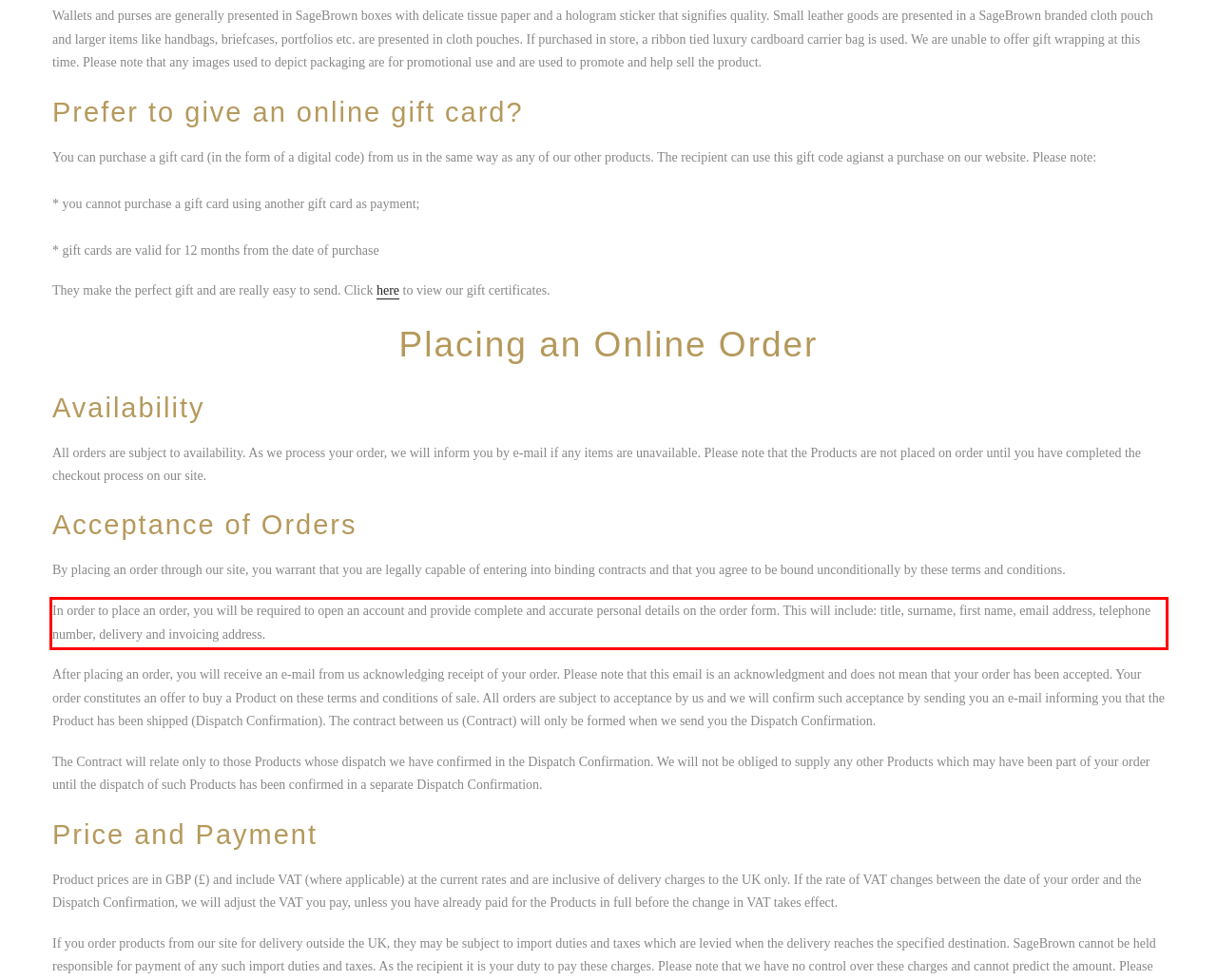You are looking at a screenshot of a webpage with a red rectangle bounding box. Use OCR to identify and extract the text content found inside this red bounding box.

In order to place an order, you will be required to open an account and provide complete and accurate personal details on the order form. This will include: title, surname, first name, email address, telephone number, delivery and invoicing address.